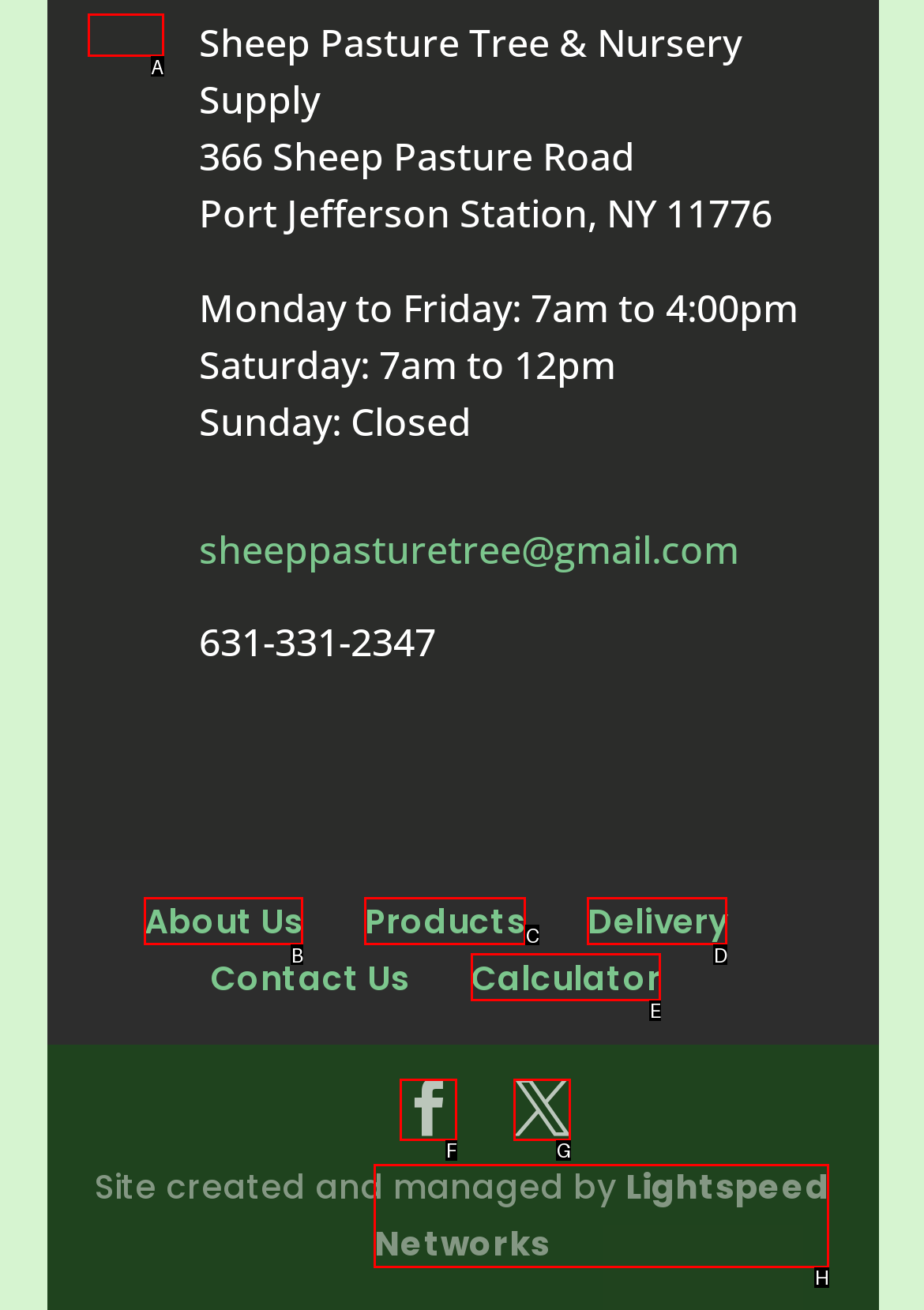Choose the UI element to click on to achieve this task: Click on the link to learn about playing the love flute. Reply with the letter representing the selected element.

None